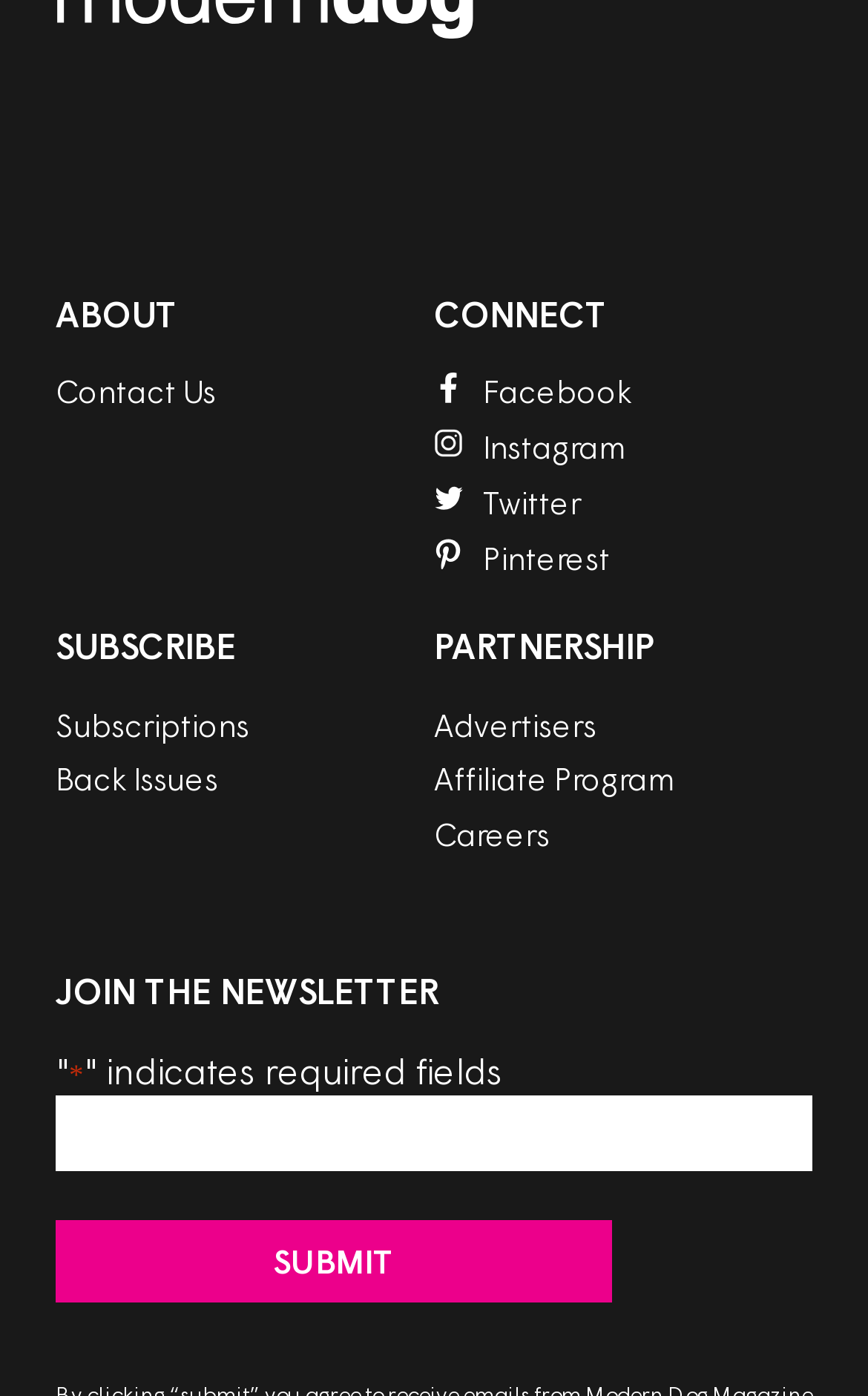What is the purpose of the 'Submit' button?
Using the visual information from the image, give a one-word or short-phrase answer.

To submit newsletter subscription